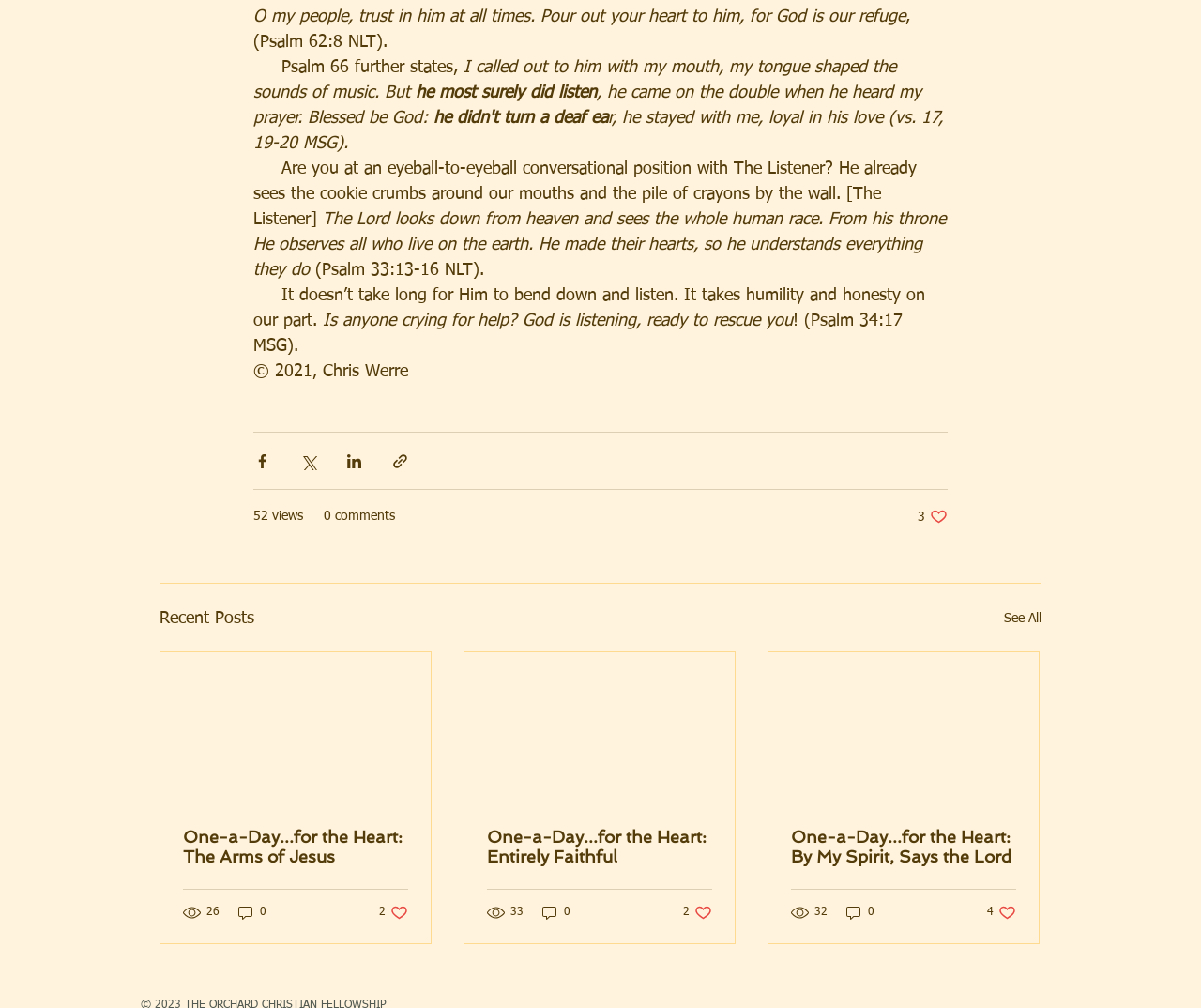Identify the bounding box for the UI element specified in this description: "One-a-Day...for the Heart: Entirely Faithful". The coordinates must be four float numbers between 0 and 1, formatted as [left, top, right, bottom].

[0.405, 0.82, 0.593, 0.859]